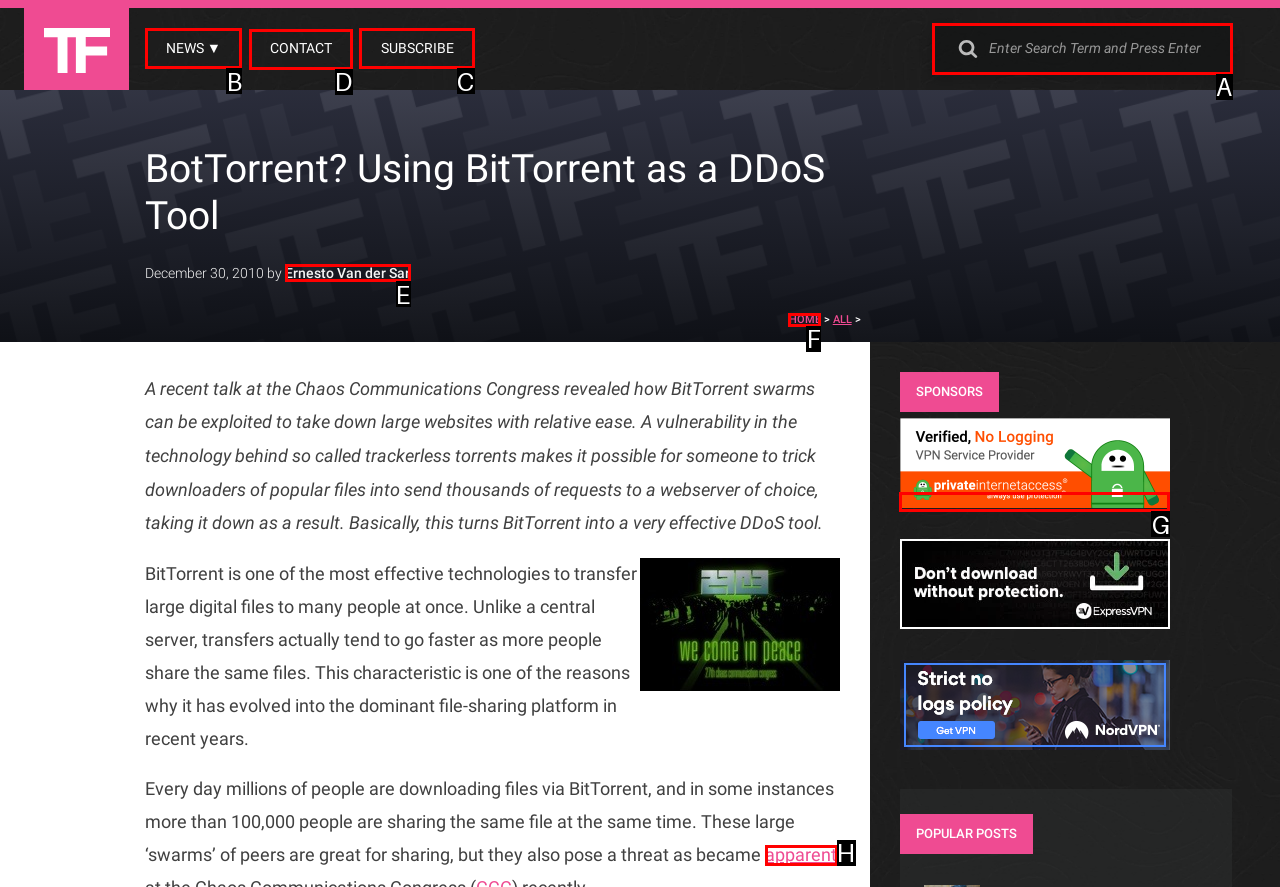Specify which UI element should be clicked to accomplish the task: Contact via 'support@allhomeworksolutions.com'. Answer with the letter of the correct choice.

None